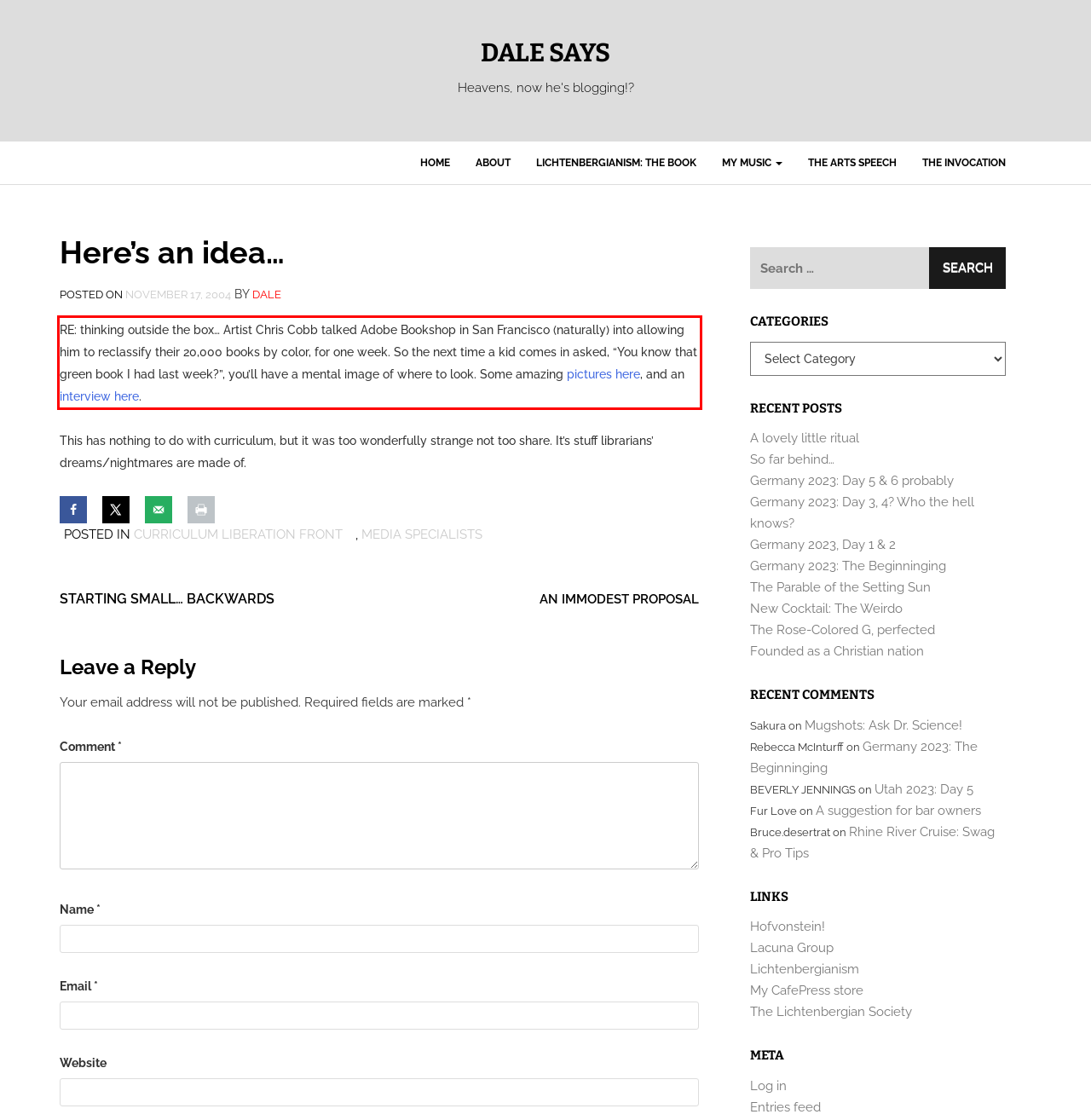You have a screenshot of a webpage with a UI element highlighted by a red bounding box. Use OCR to obtain the text within this highlighted area.

RE: thinking outside the box… Artist Chris Cobb talked Adobe Bookshop in San Francisco (naturally) into allowing him to reclassify their 20,000 books by color, for one week. So the next time a kid comes in asked, “You know that green book I had last week?”, you’ll have a mental image of where to look. Some amazing pictures here, and an interview here.